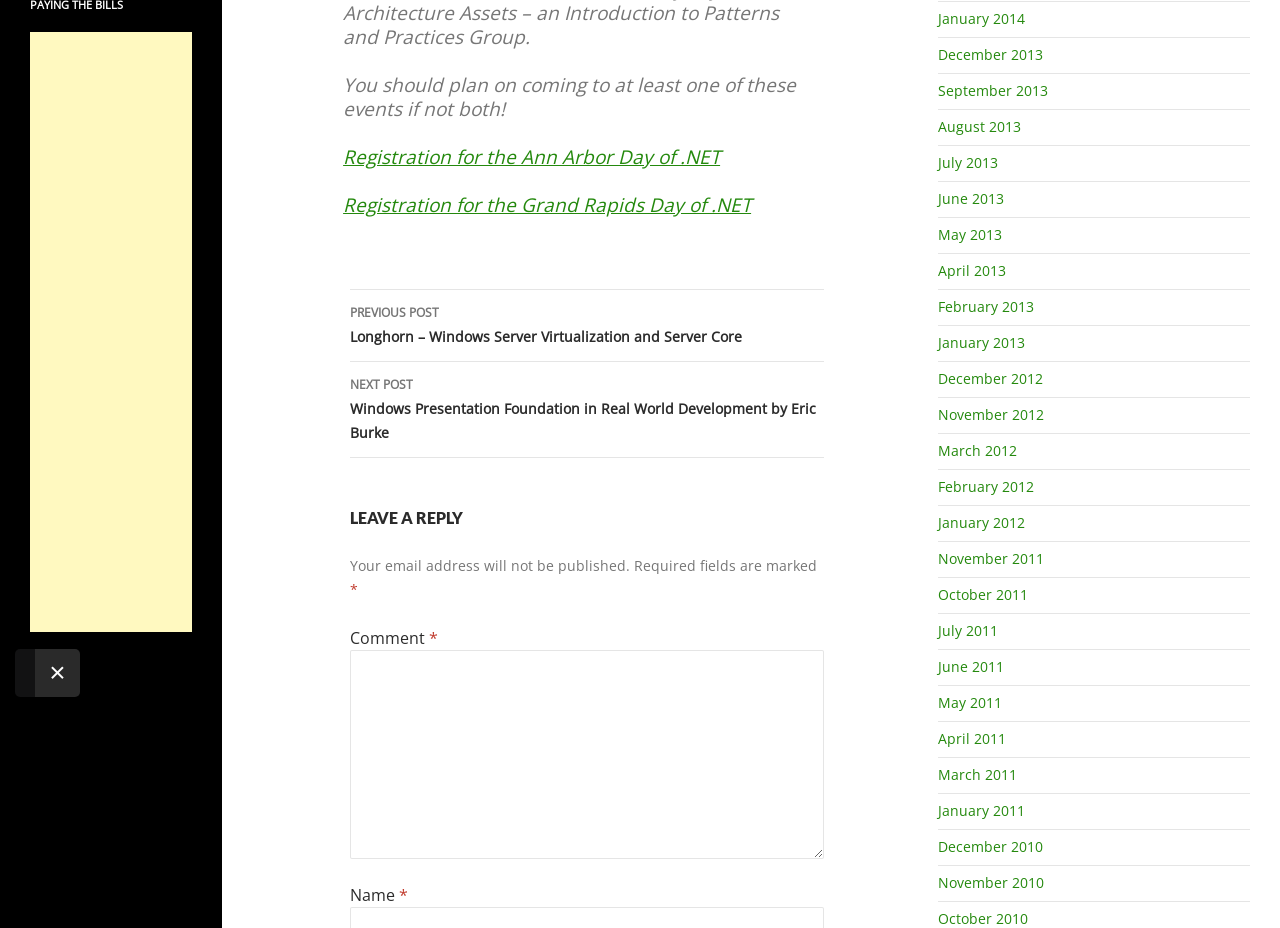Identify the bounding box for the UI element specified in this description: "Sachin Gill". The coordinates must be four float numbers between 0 and 1, formatted as [left, top, right, bottom].

None